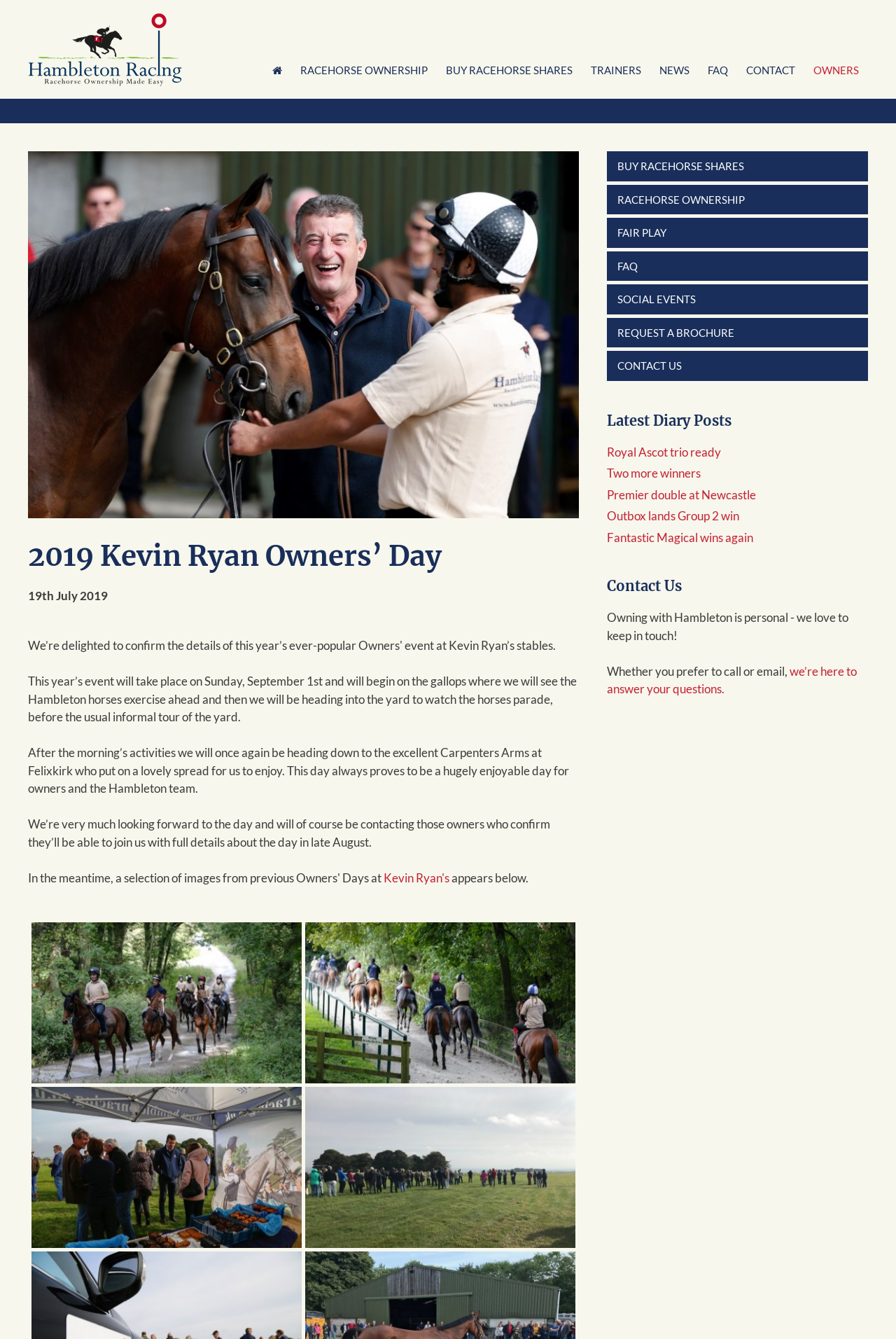Locate the bounding box coordinates for the element described below: "Kevin Ryan's". The coordinates must be four float values between 0 and 1, formatted as [left, top, right, bottom].

[0.428, 0.65, 0.502, 0.661]